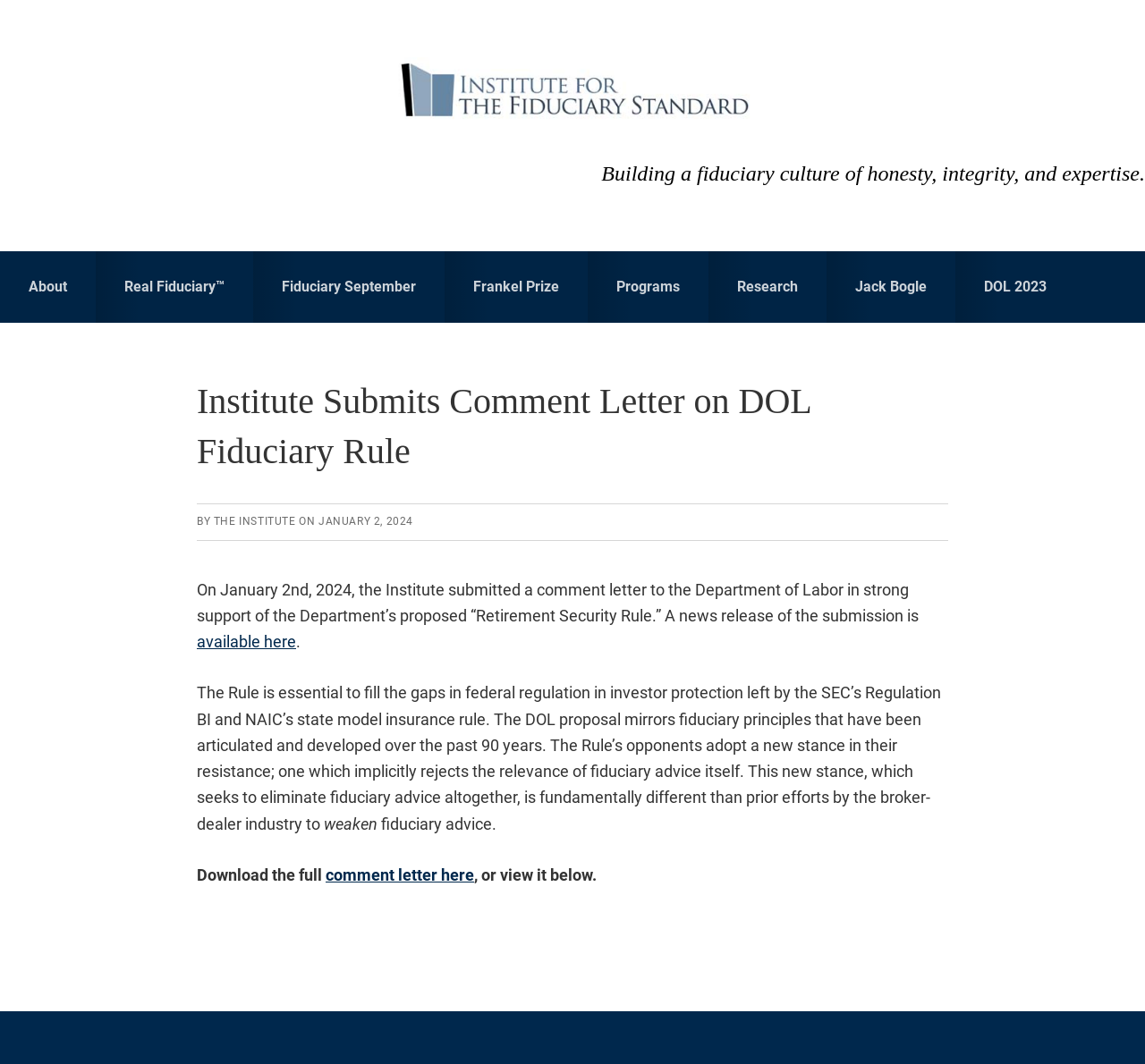Find the bounding box coordinates of the clickable area that will achieve the following instruction: "Read about the Institute's fiduciary culture".

[0.0, 0.121, 1.0, 0.177]